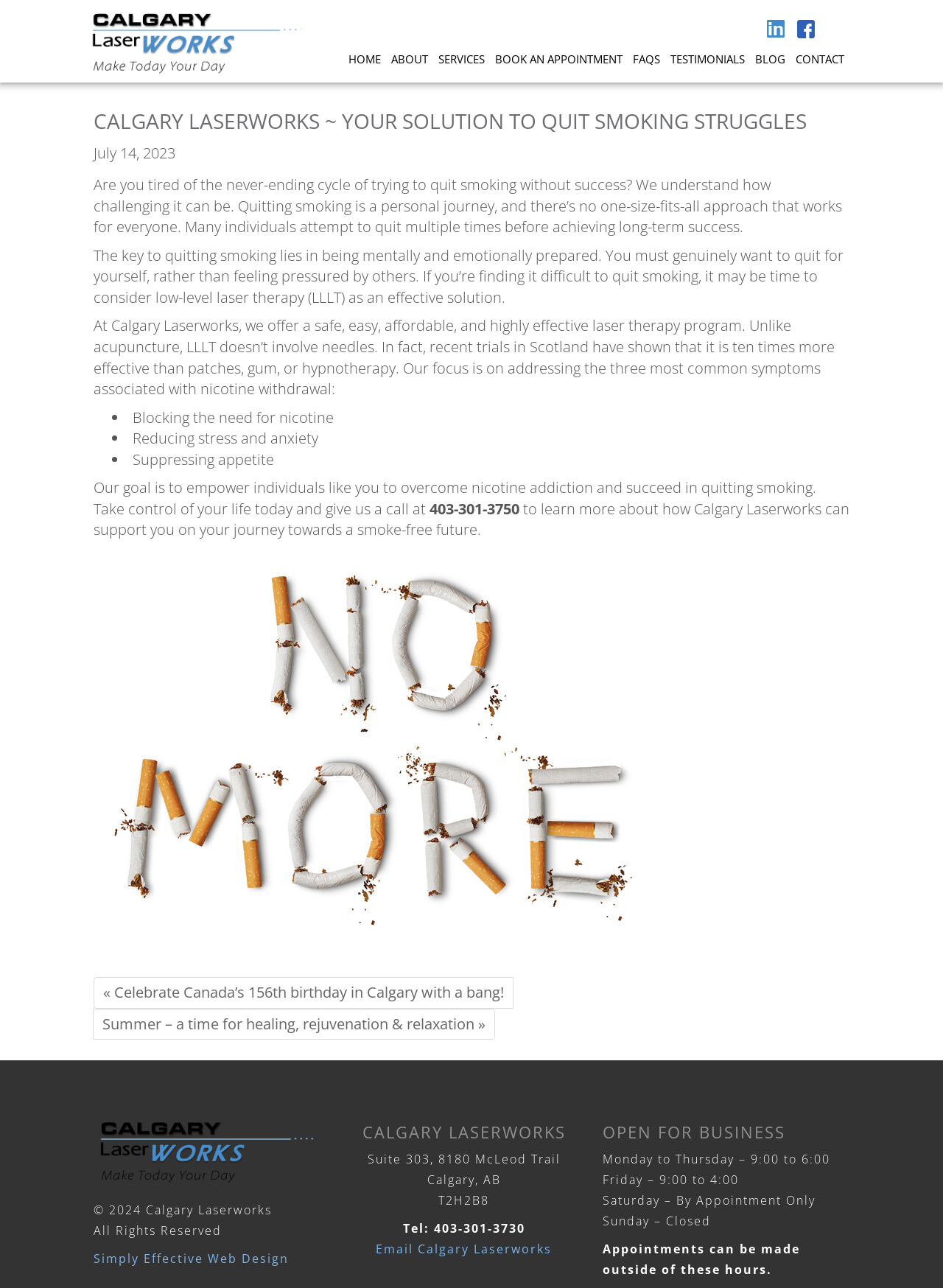Identify the bounding box coordinates of the element to click to follow this instruction: 'Click HOME'. Ensure the coordinates are four float values between 0 and 1, provided as [left, top, right, bottom].

[0.366, 0.029, 0.407, 0.054]